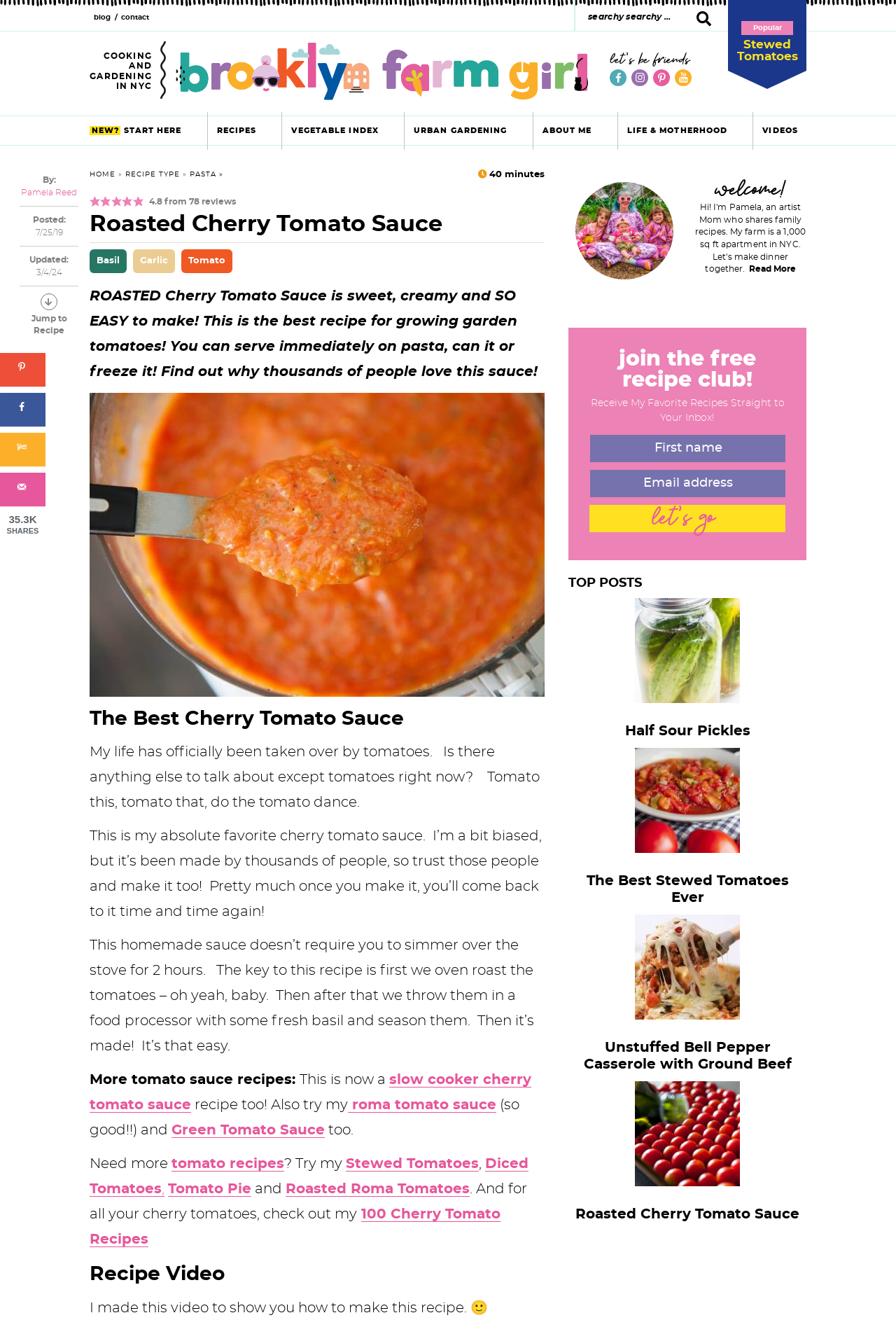Using the information in the image, could you please answer the following question in detail:
How long does it take to make this sauce?

I found the cooking time by looking at the section where the recipe details are provided. It says '40 minutes' next to an icon, indicating the cooking time required for this recipe.